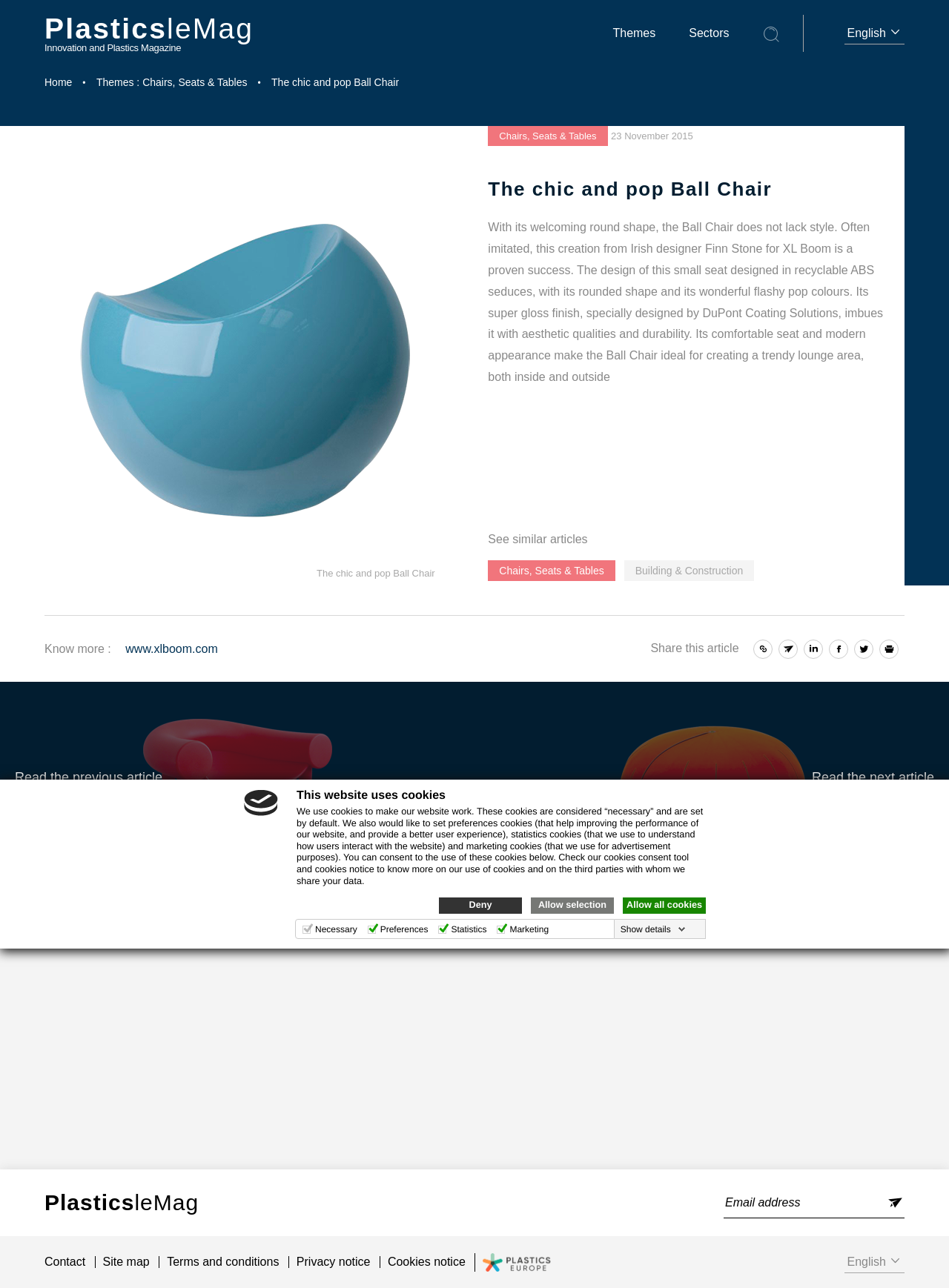What is the name of the chair described in the article? Based on the image, give a response in one word or a short phrase.

Ball Chair